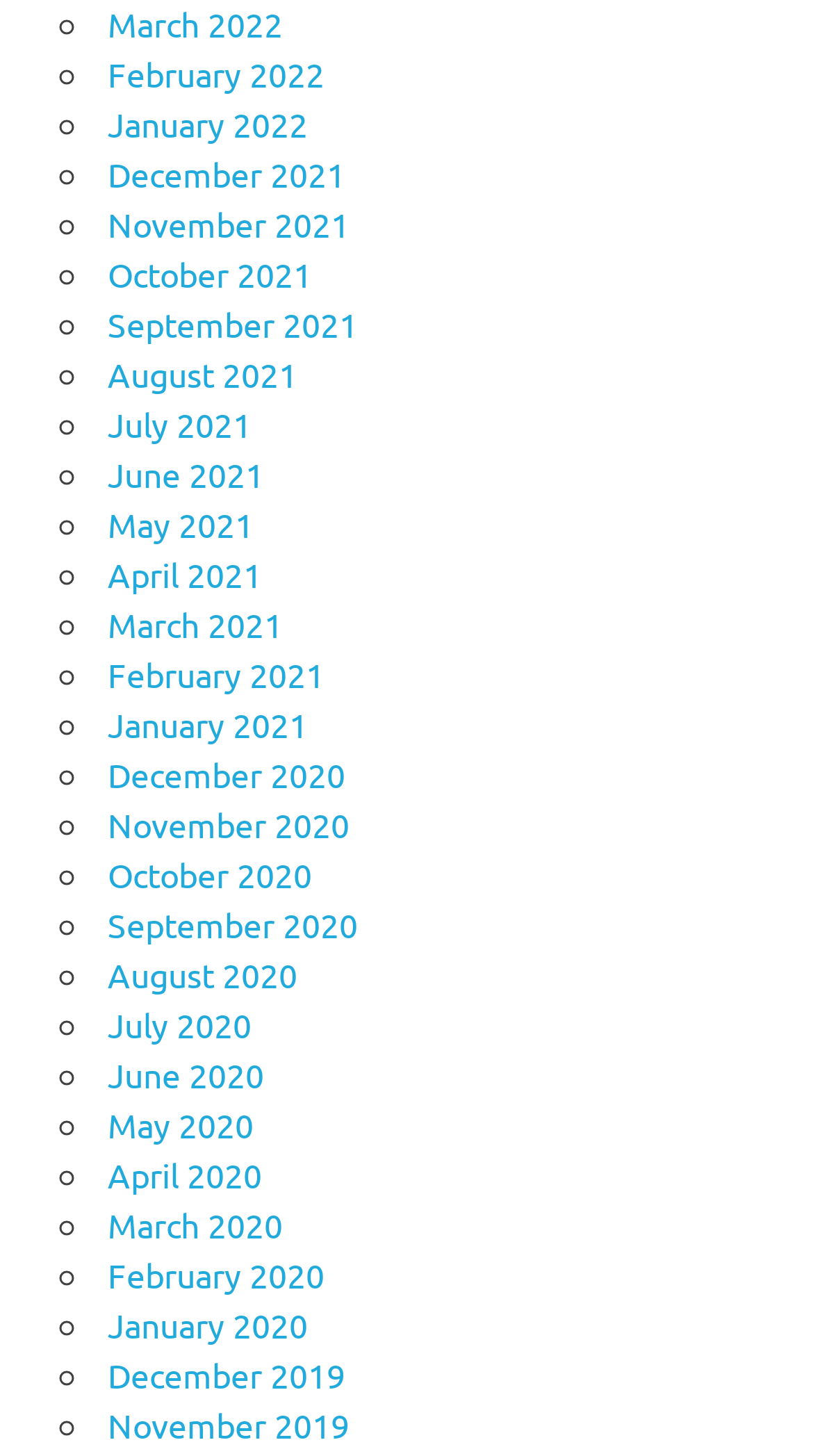Are the links organized in chronological order? Analyze the screenshot and reply with just one word or a short phrase.

Yes